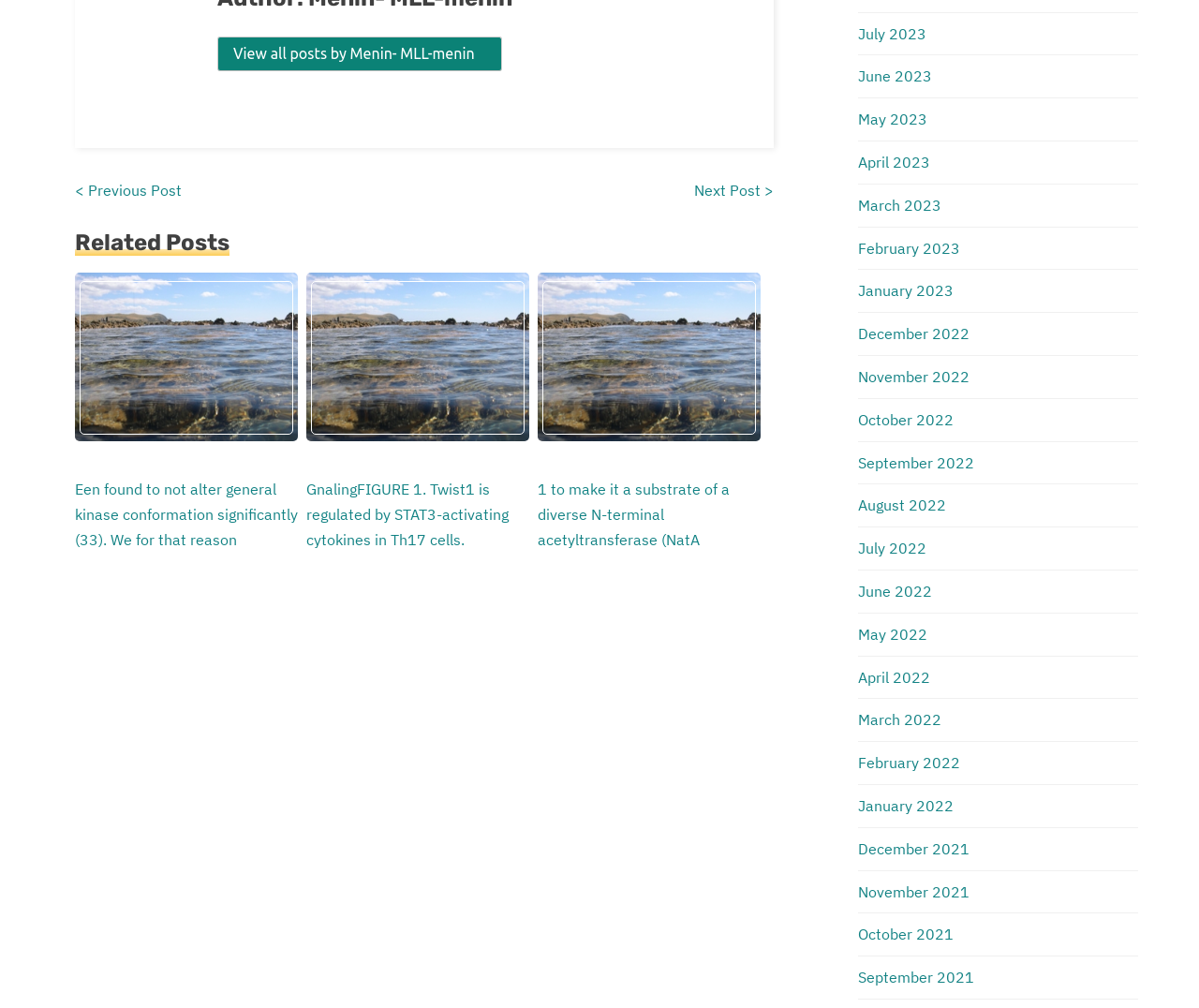Based on the description "Next Post >", find the bounding box of the specified UI element.

[0.579, 0.179, 0.646, 0.198]